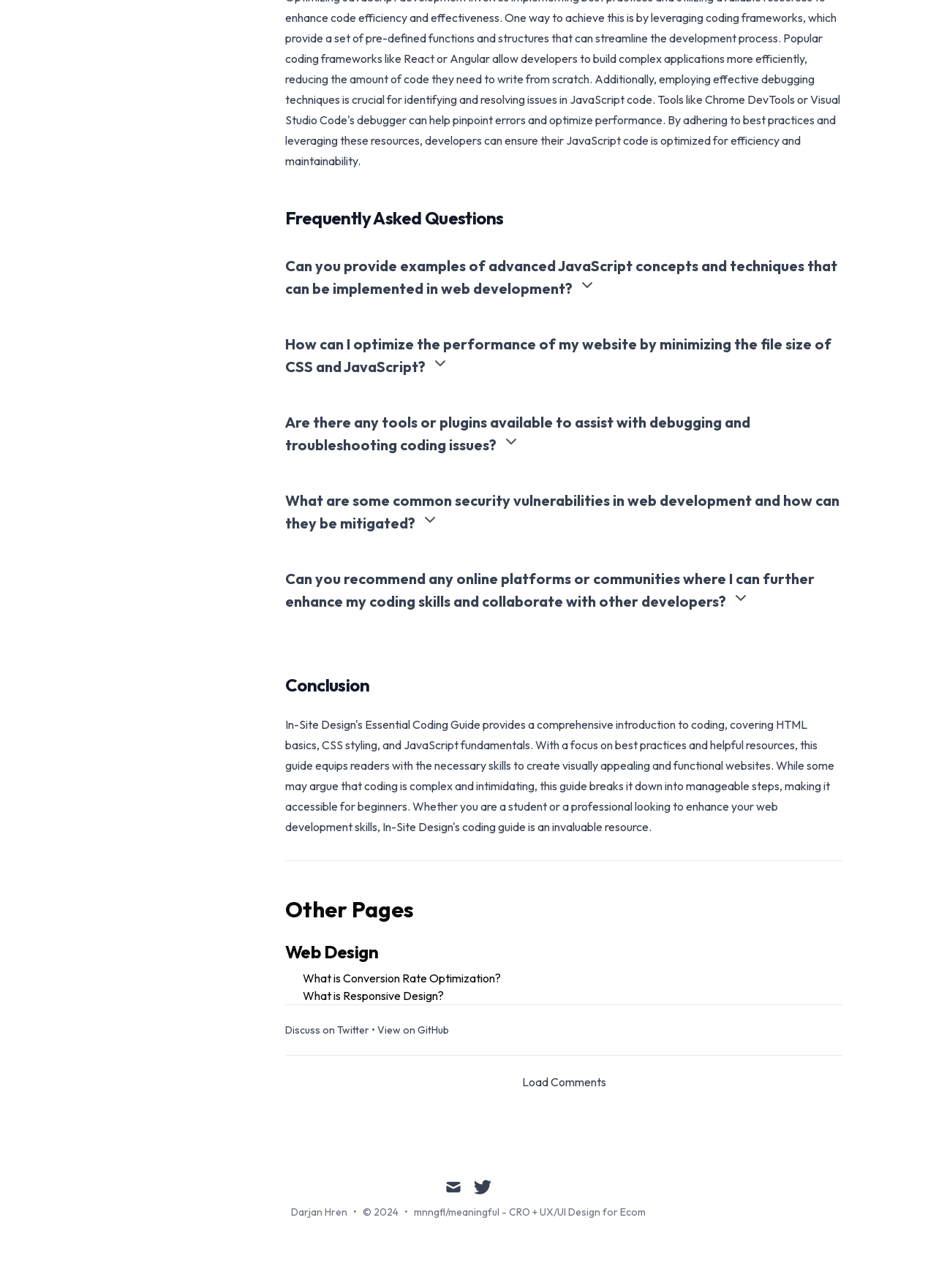Can you find the bounding box coordinates of the area I should click to execute the following instruction: "Check the mail link"?

[0.475, 0.915, 0.494, 0.928]